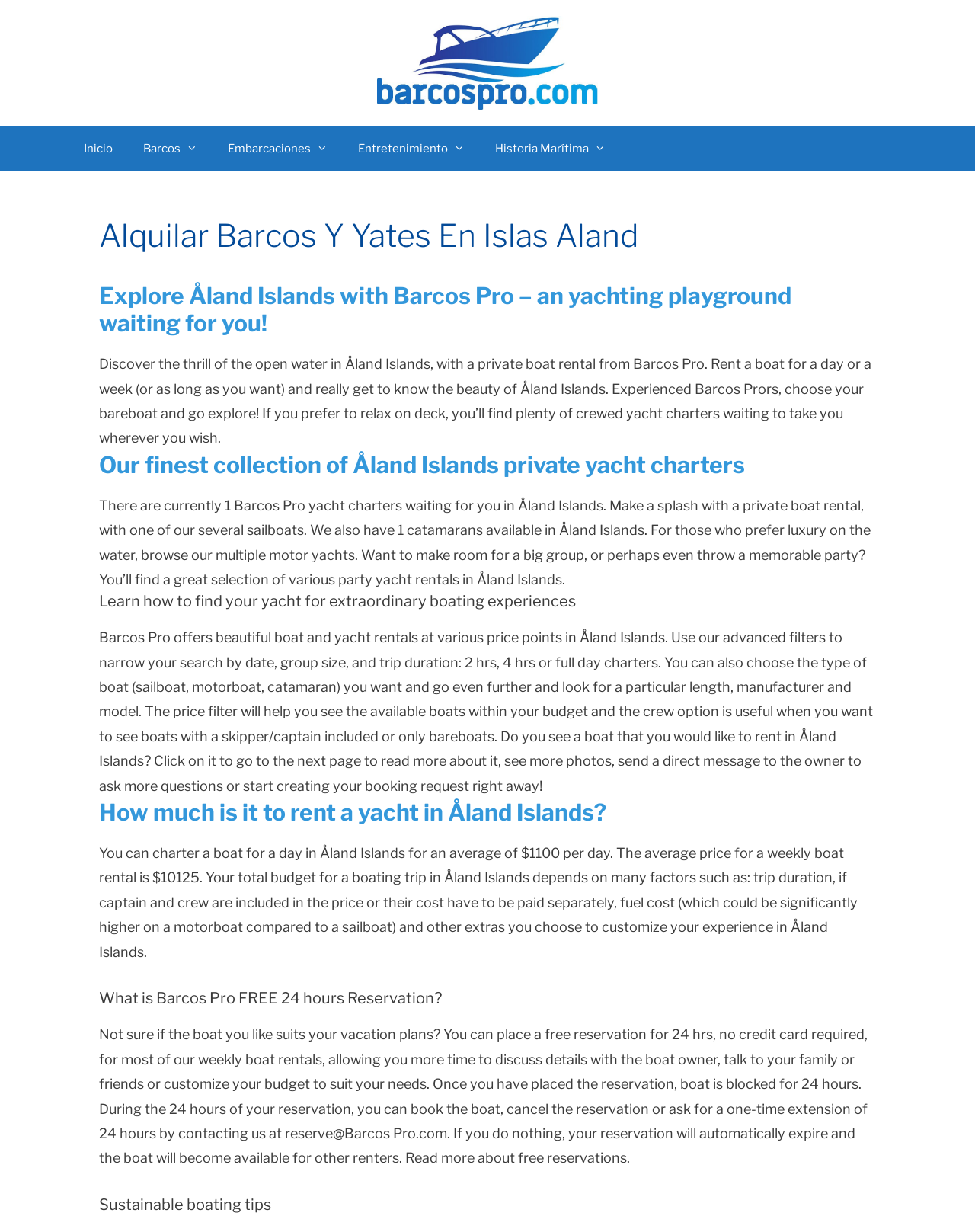What is the purpose of the free 24-hour reservation?
Could you give a comprehensive explanation in response to this question?

According to the webpage, the free 24-hour reservation allows users to 'discuss details with the boat owner, talk to your family or friends or customize your budget to suit your needs.' This implies that the purpose of the free 24-hour reservation is to give users time to discuss details with the boat owner.